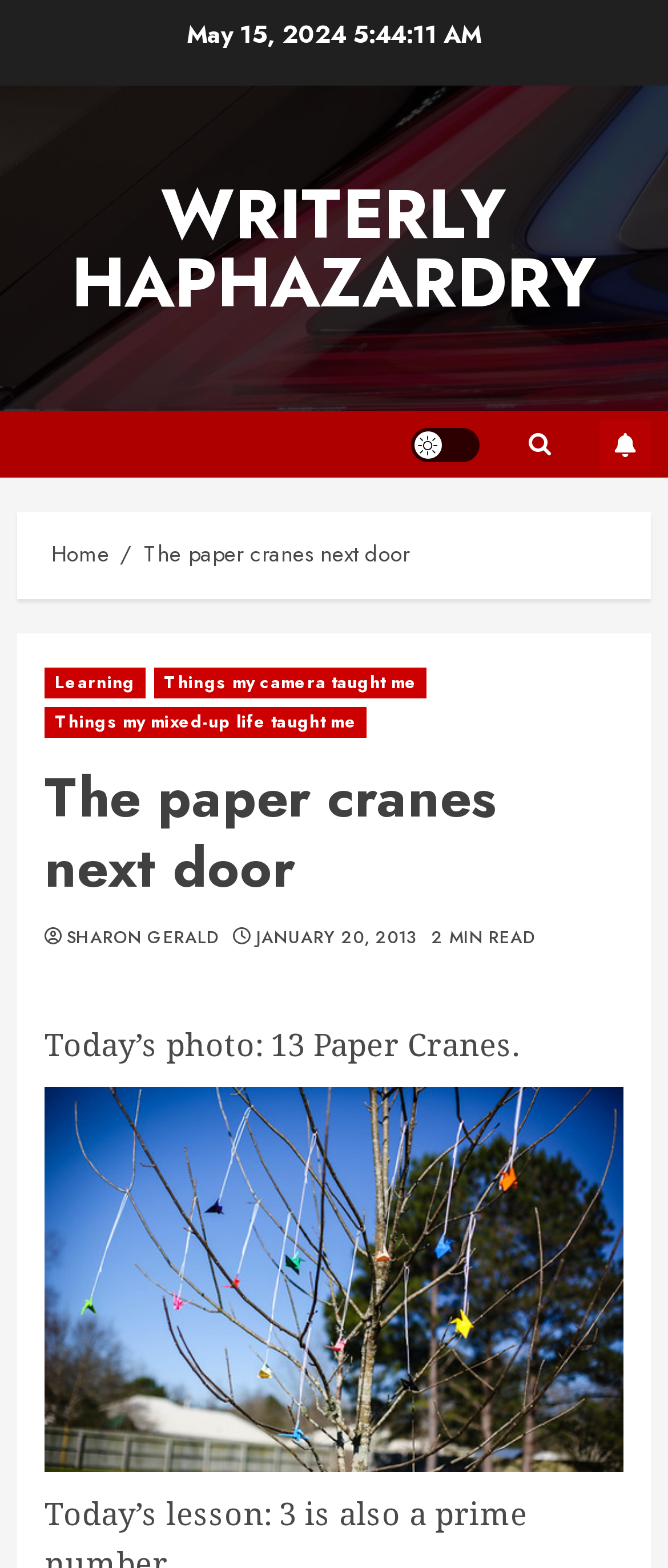Please indicate the bounding box coordinates of the element's region to be clicked to achieve the instruction: "View '13 Paper Cranes' image". Provide the coordinates as four float numbers between 0 and 1, i.e., [left, top, right, bottom].

[0.067, 0.693, 0.933, 0.939]